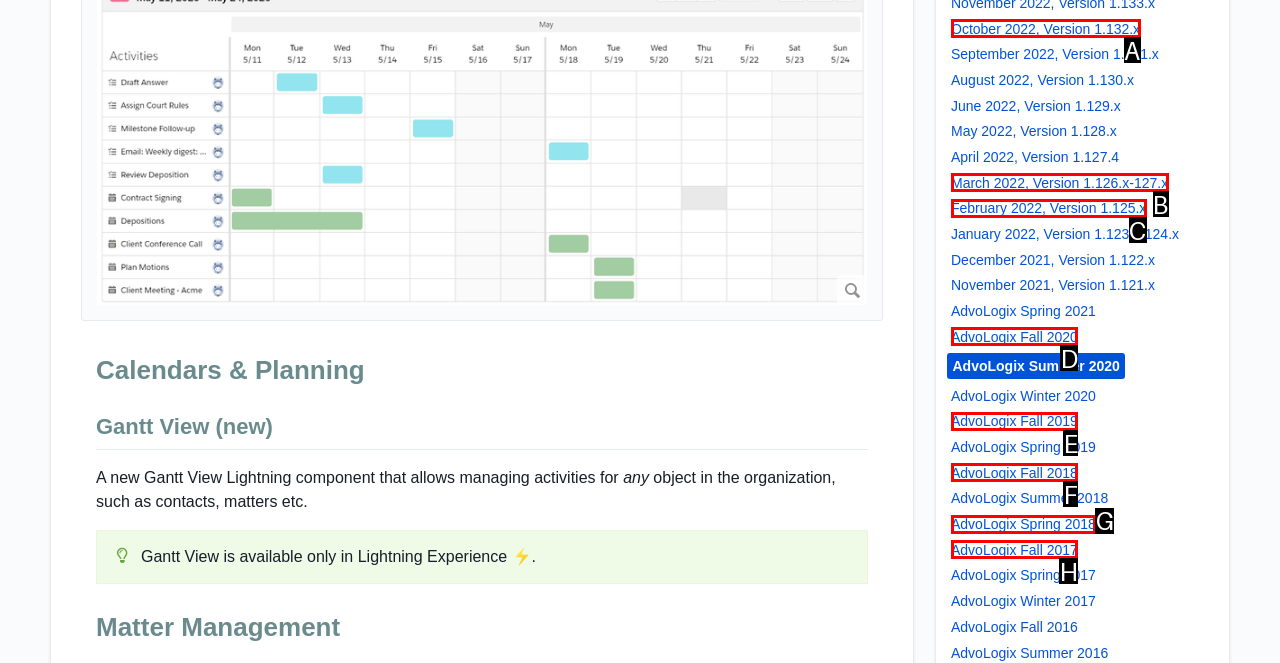Pick the option that corresponds to: AdvoLogix Fall 2020
Provide the letter of the correct choice.

D